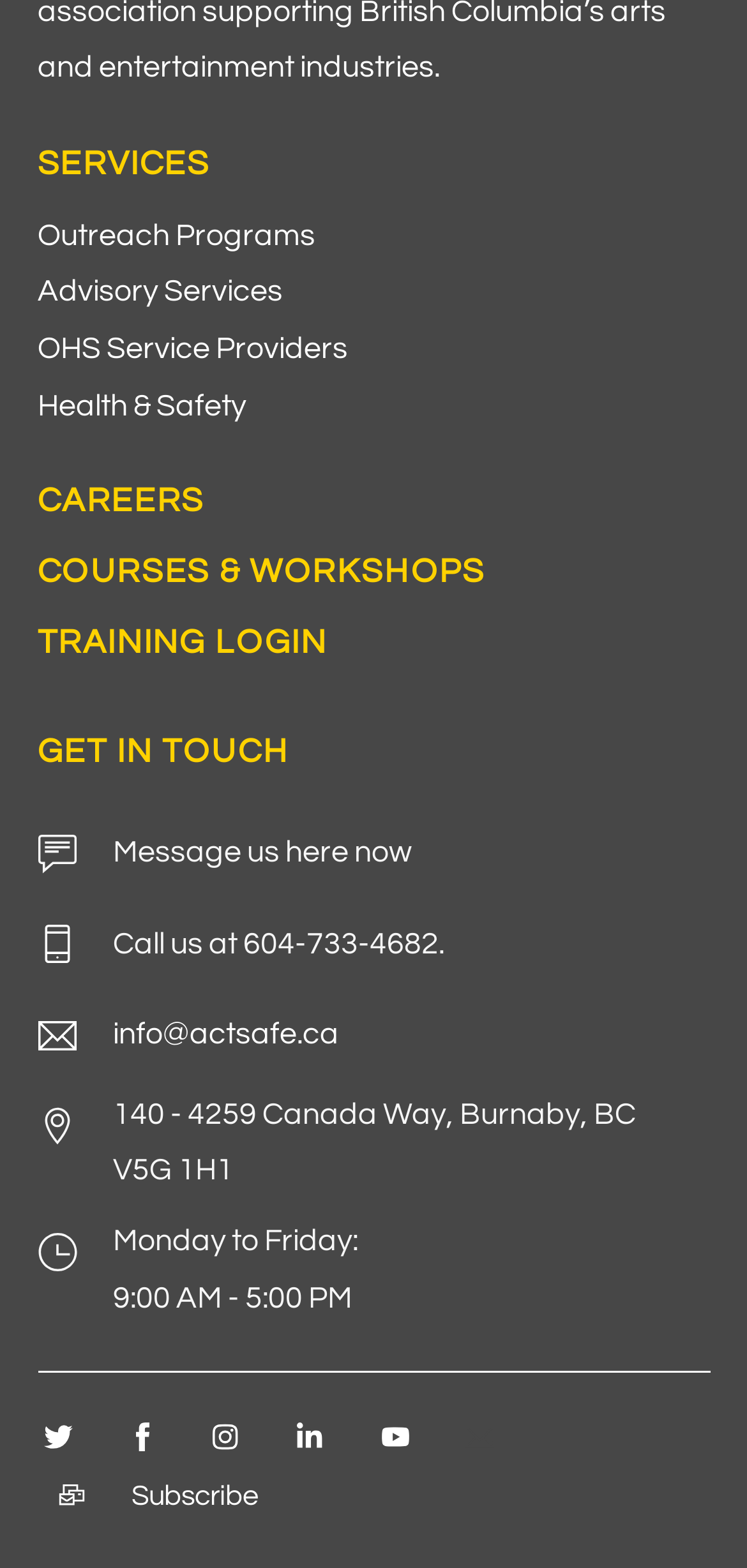What are the office hours?
Provide a short answer using one word or a brief phrase based on the image.

9:00 AM - 5:00 PM